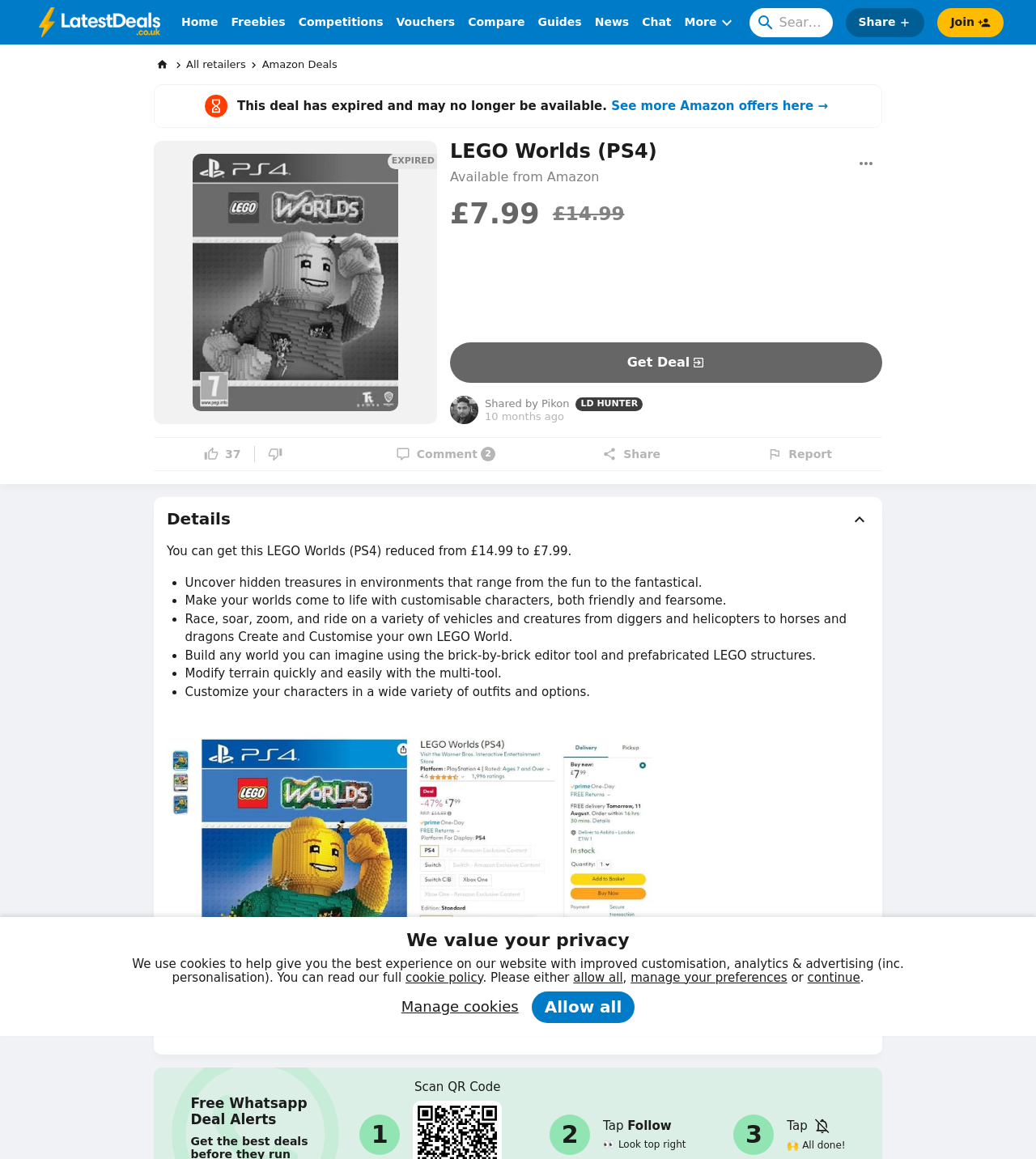Please find the bounding box coordinates of the element that must be clicked to perform the given instruction: "View more about this deal at Amazon". The coordinates should be four float numbers from 0 to 1, i.e., [left, top, right, bottom].

[0.161, 0.834, 0.388, 0.85]